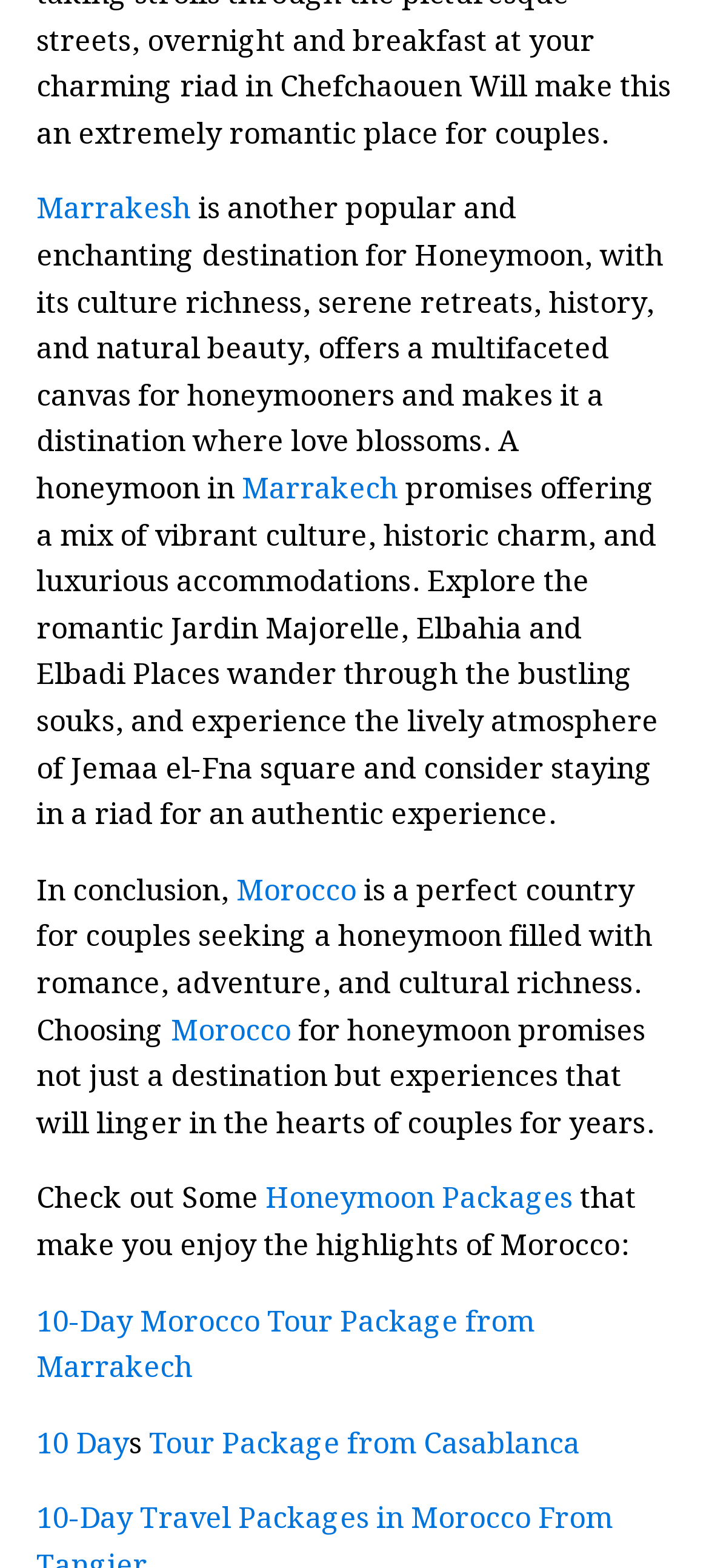Carefully examine the image and provide an in-depth answer to the question: What is the country being described as perfect for couples seeking a honeymoon?

The text describes Morocco as a perfect country for couples seeking a honeymoon filled with romance, adventure, and cultural richness, offering a mix of vibrant culture, historic charm, and luxurious accommodations.